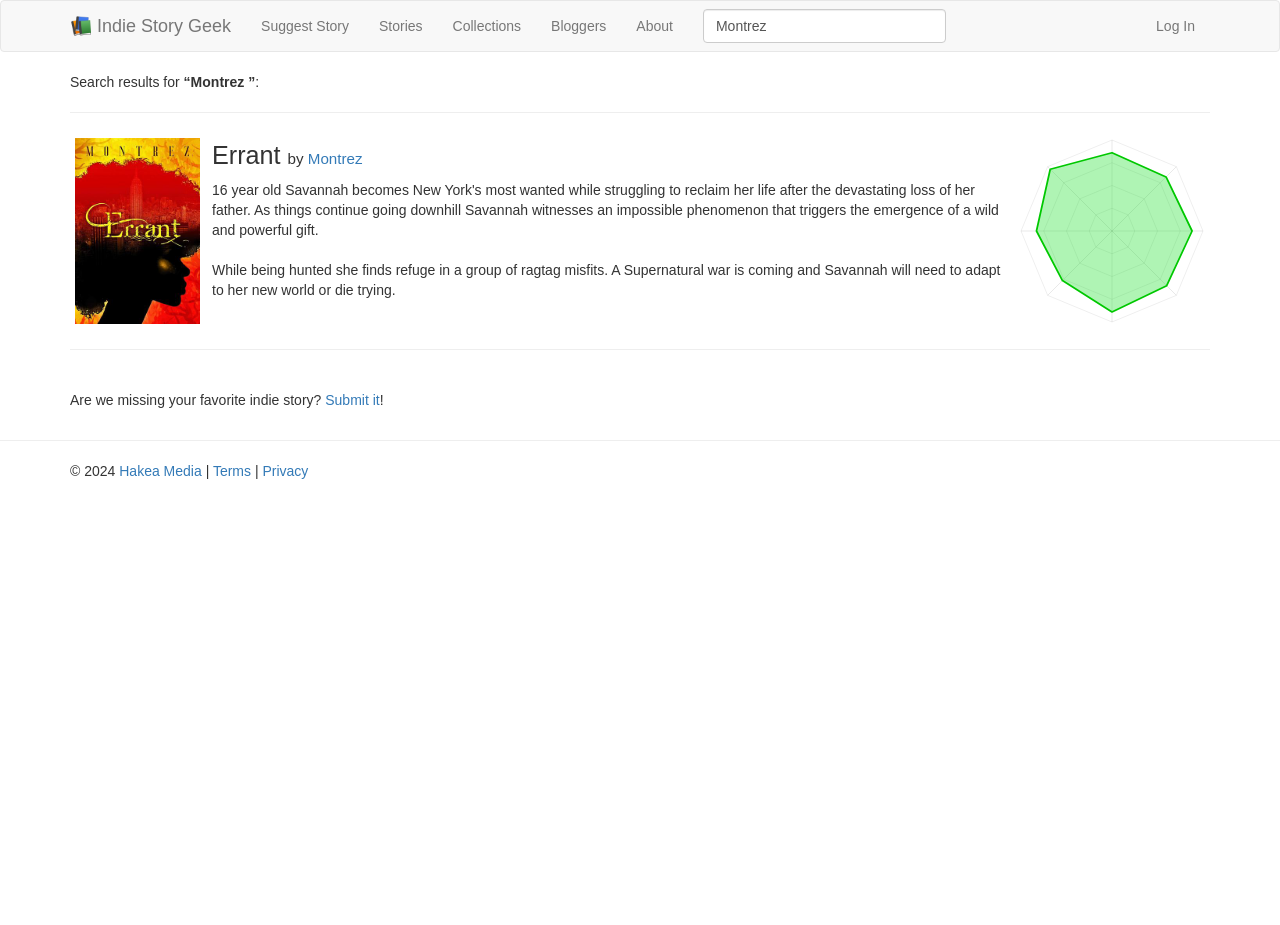What is the copyright year mentioned at the bottom of the page?
Provide an in-depth answer to the question, covering all aspects.

I found the answer by looking at the static text element at the bottom of the page, which mentions the copyright year as '2024'.